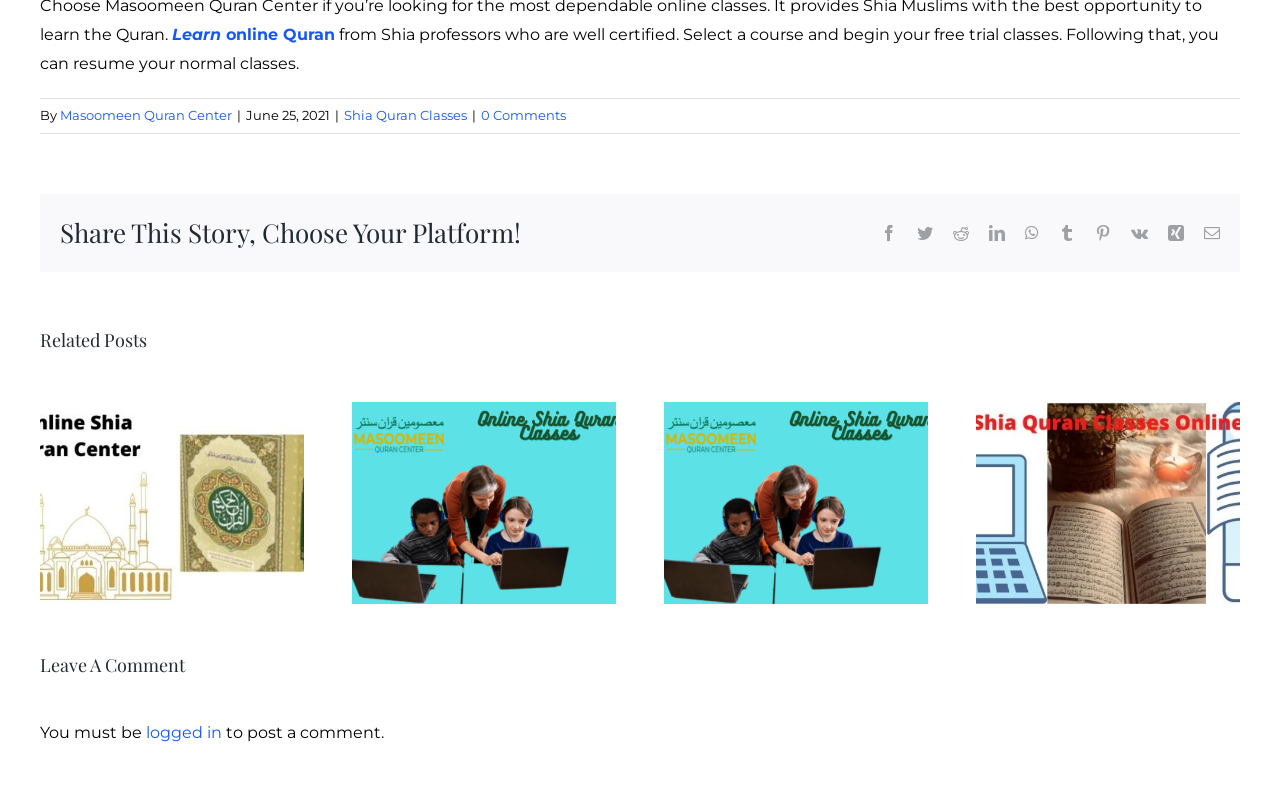Point out the bounding box coordinates of the section to click in order to follow this instruction: "Check the recent comment from Daniel McQuaid".

None